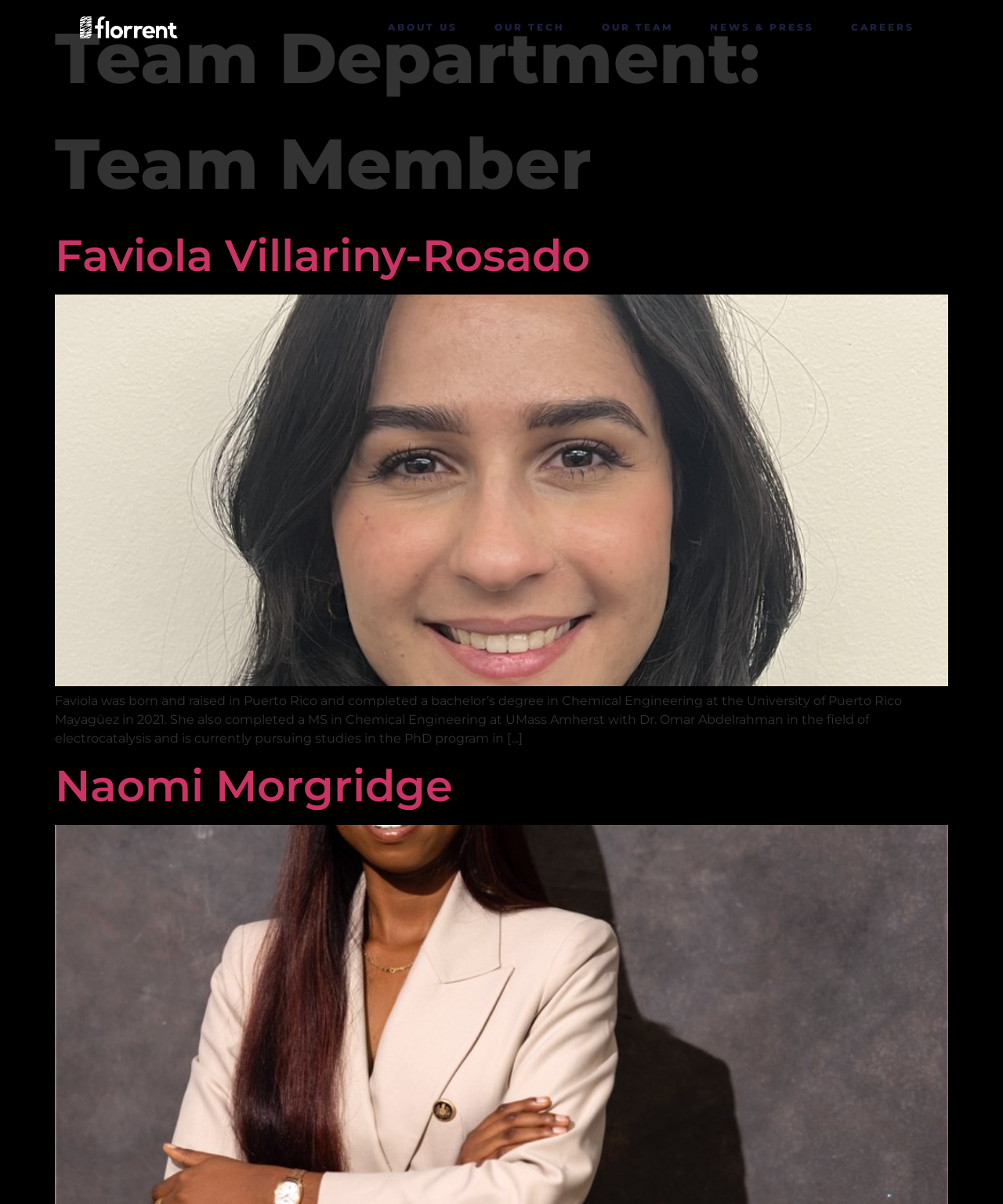Locate the bounding box of the UI element with the following description: "Newsletter".

None